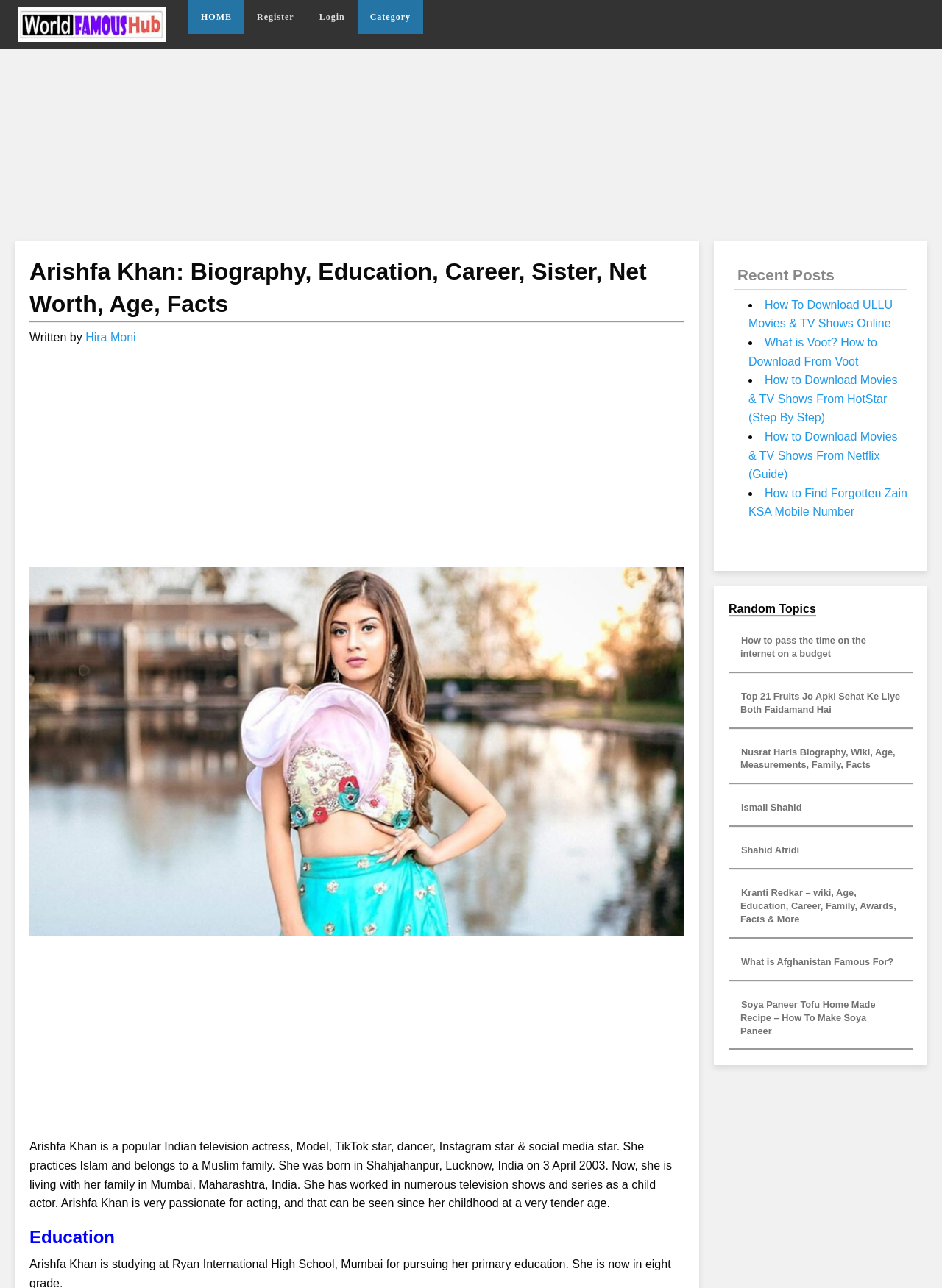Please identify the bounding box coordinates of the element that needs to be clicked to perform the following instruction: "Click on the HOME link".

[0.2, 0.0, 0.259, 0.026]